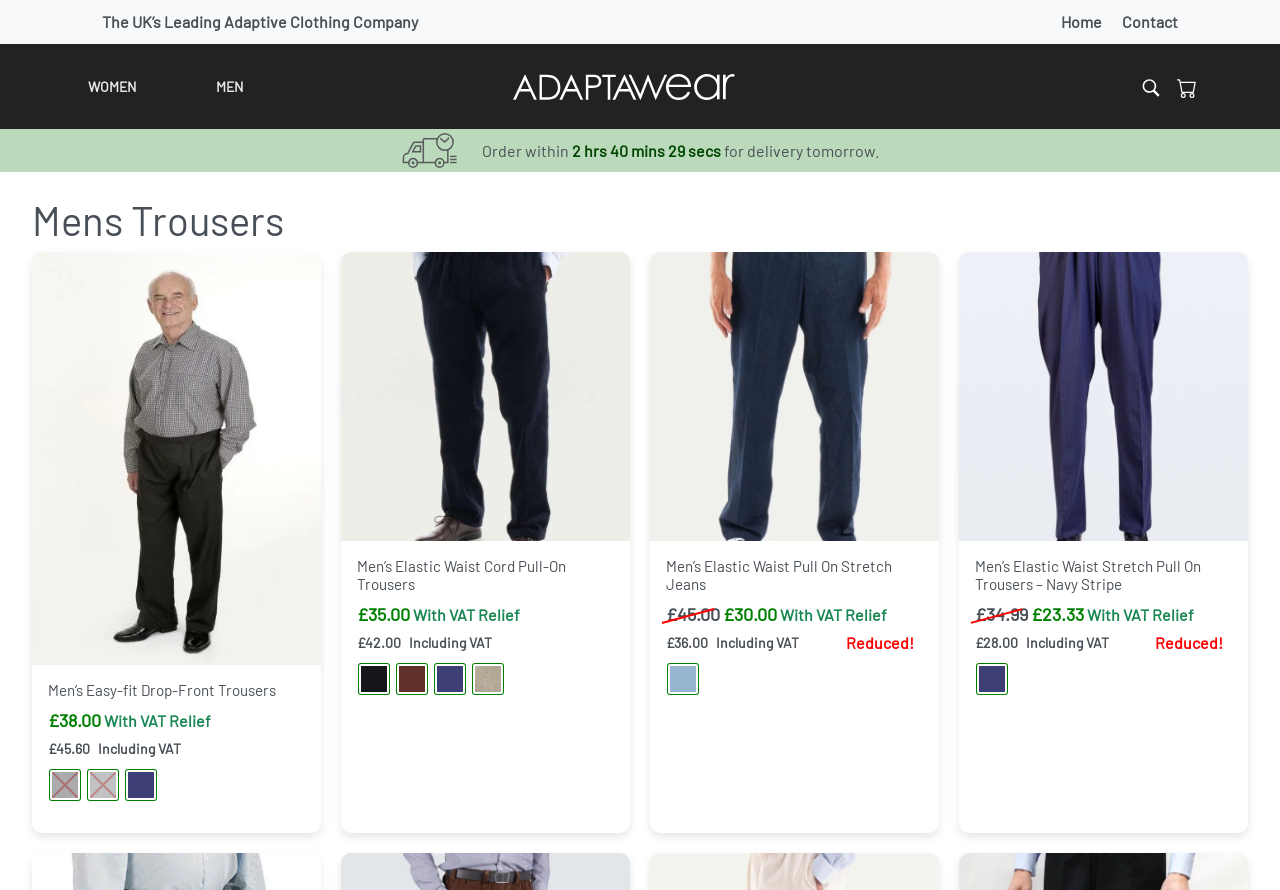Please locate the bounding box coordinates of the element that needs to be clicked to achieve the following instruction: "View the 'Men's Drop Front Trousers' product". The coordinates should be four float numbers between 0 and 1, i.e., [left, top, right, bottom].

[0.025, 0.502, 0.251, 0.851]